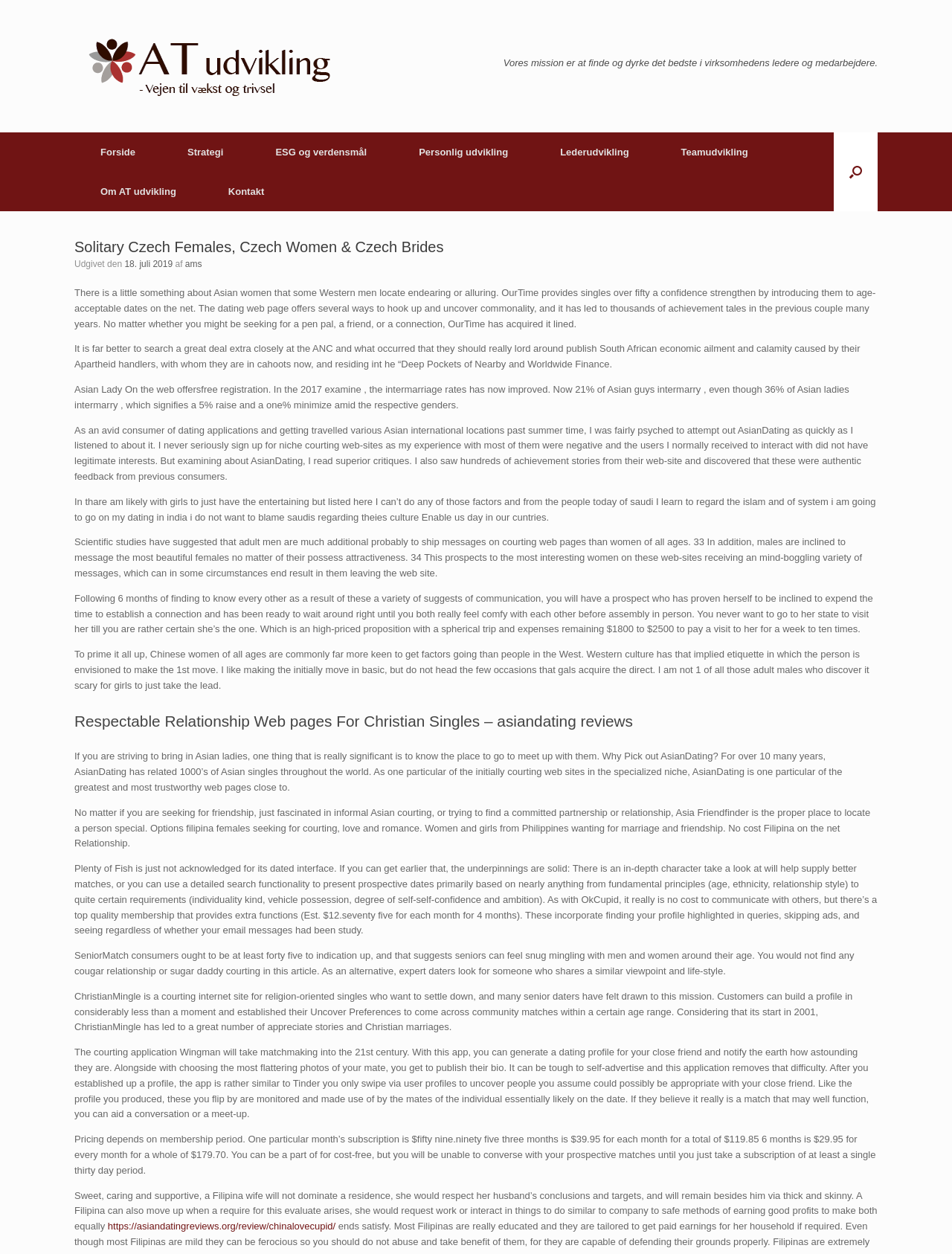What is the text of the first static text element?
Based on the screenshot, respond with a single word or phrase.

Vores mission er at finde og dyrke det bedste i virksomhedens ledere og medarbejdere.